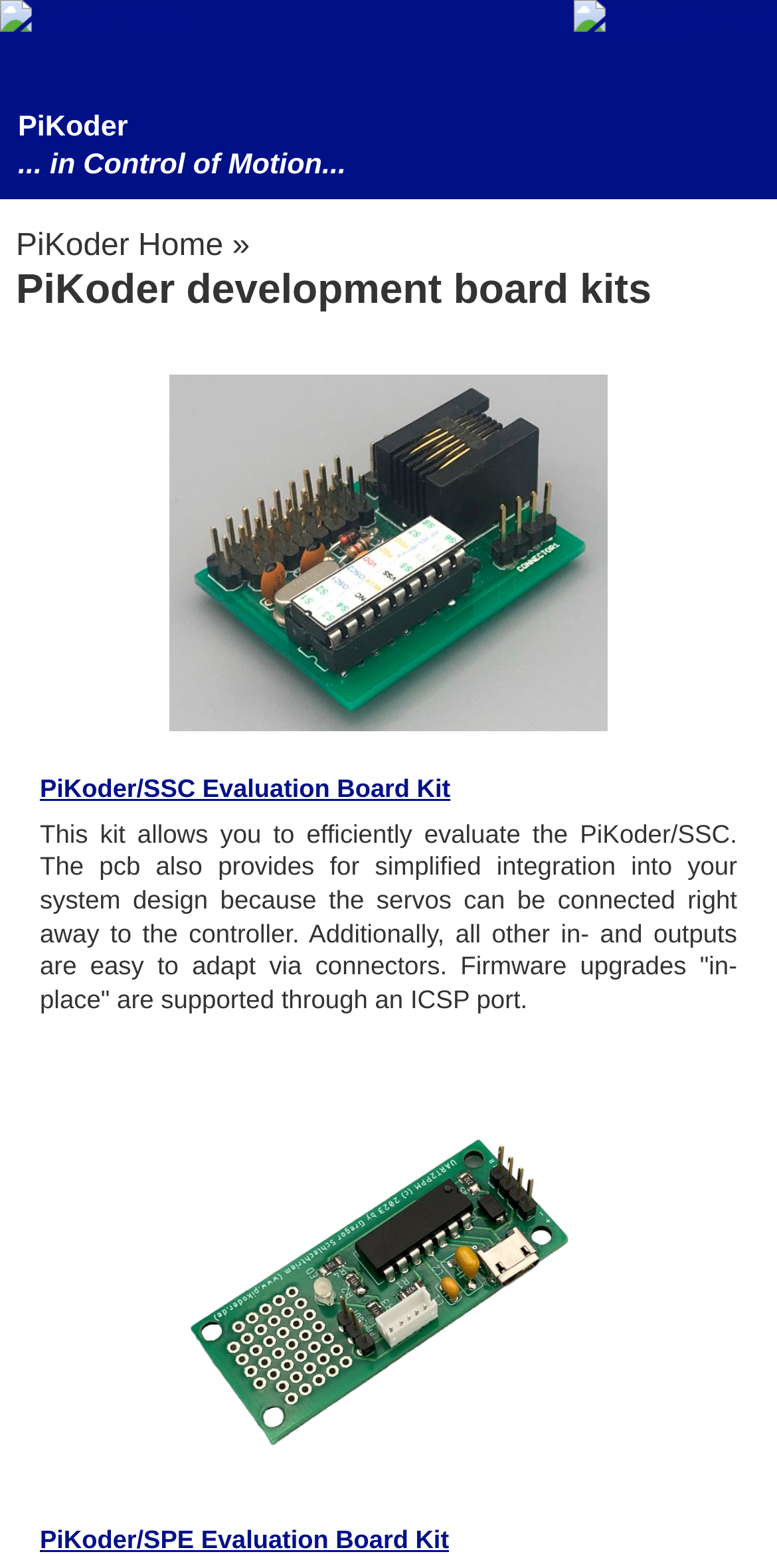Locate the bounding box coordinates of the area where you should click to accomplish the instruction: "switch to Deutsch".

[0.768, 0.009, 0.897, 0.028]